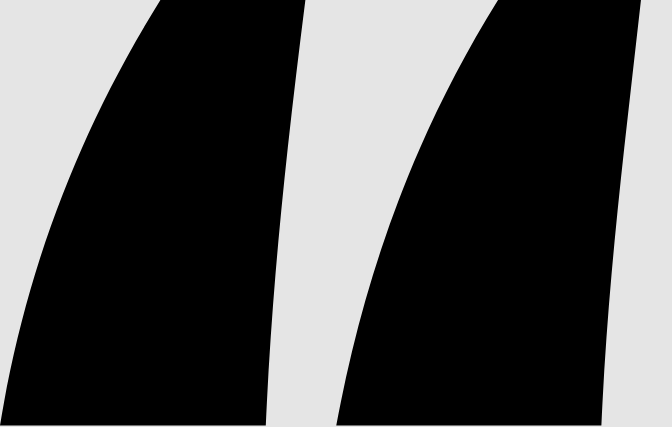Describe all significant details and elements found in the image.

The image displays a pair of bold, stylized quotation marks, typically used to signify a quote or an important statement. These elements often precede significant commentary, underscoring the context in which ideas are being expressed. In the surrounding text, discussions revolve around Australian employment policies, particularly addressing outsourcing and the implications of the "right to disconnect." This debate features prominent political figures and their stances, highlighting the ongoing engagement in national issues related to labor and productivity. The visual emphasis of the quotation marks enhances the reader's focus on key messages within this socio-political dialogue.